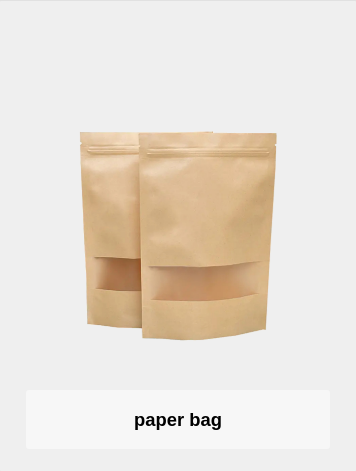Provide a one-word or short-phrase answer to the question:
What is the purpose of the transparent window?

to show contents